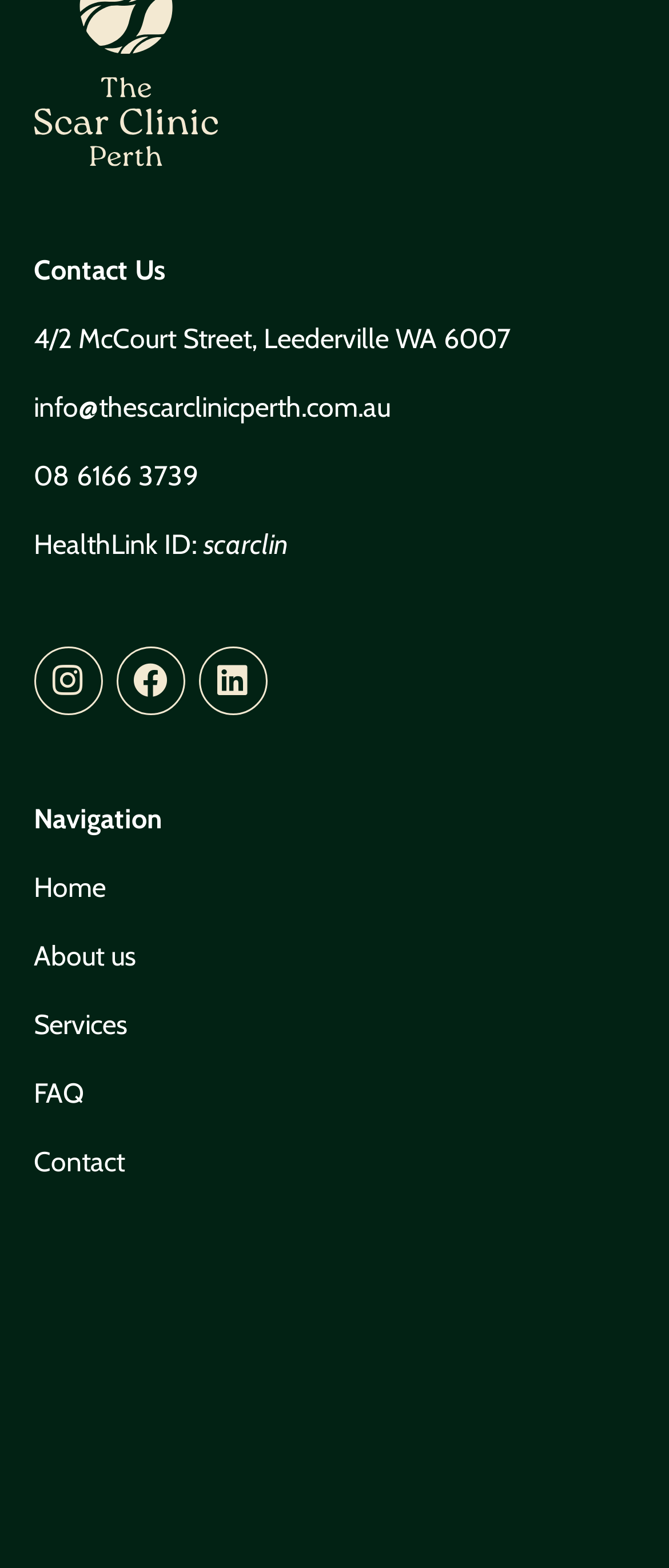Locate the bounding box coordinates of the area you need to click to fulfill this instruction: 'Subscribe to the newsletter'. The coordinates must be in the form of four float numbers ranging from 0 to 1: [left, top, right, bottom].

None